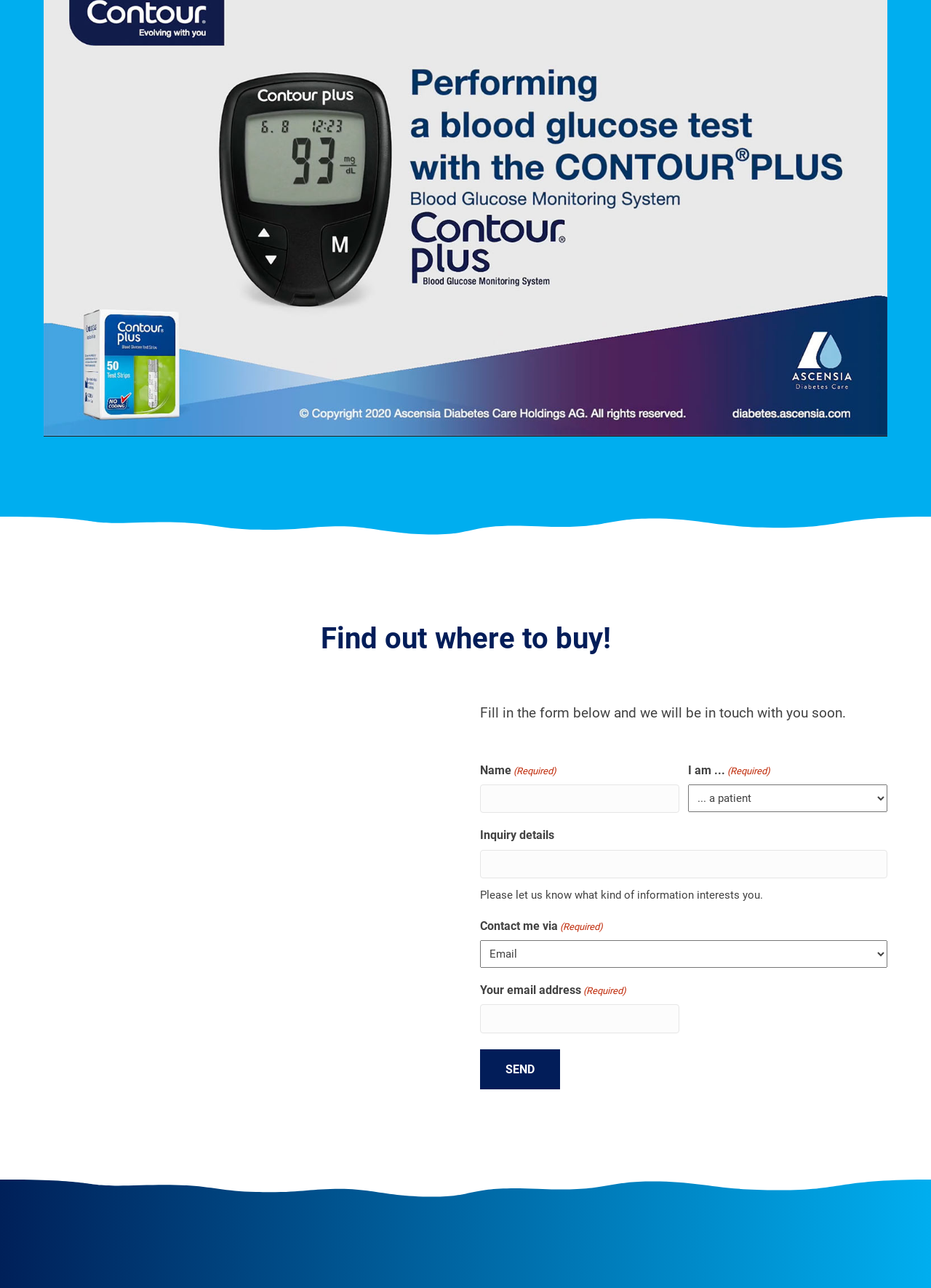Use a single word or phrase to answer the following:
What is the required information to fill in the form?

Name, I am..., Contact me via, and Your email address